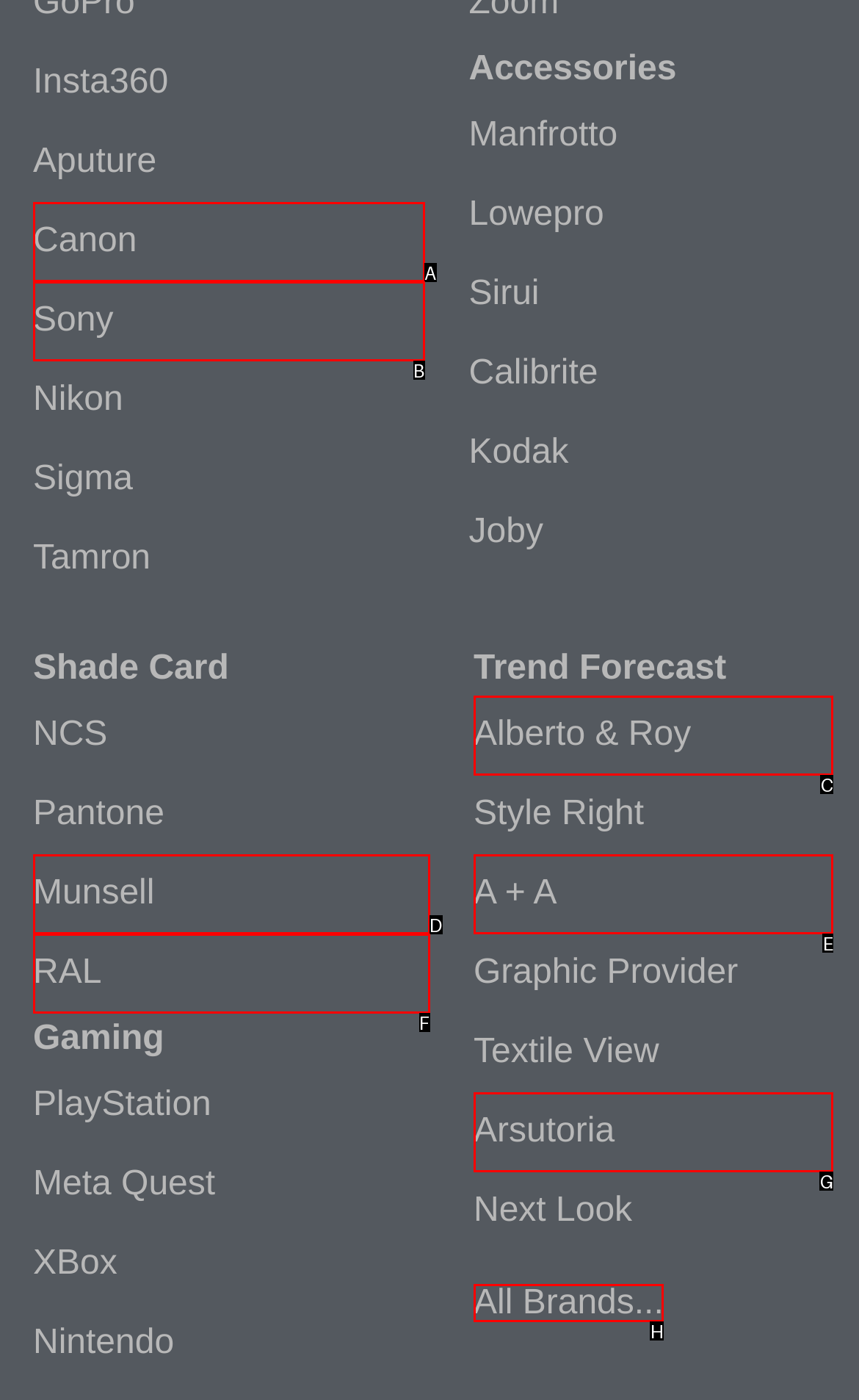Select the letter of the UI element that best matches: Show full item record
Answer with the letter of the correct option directly.

None